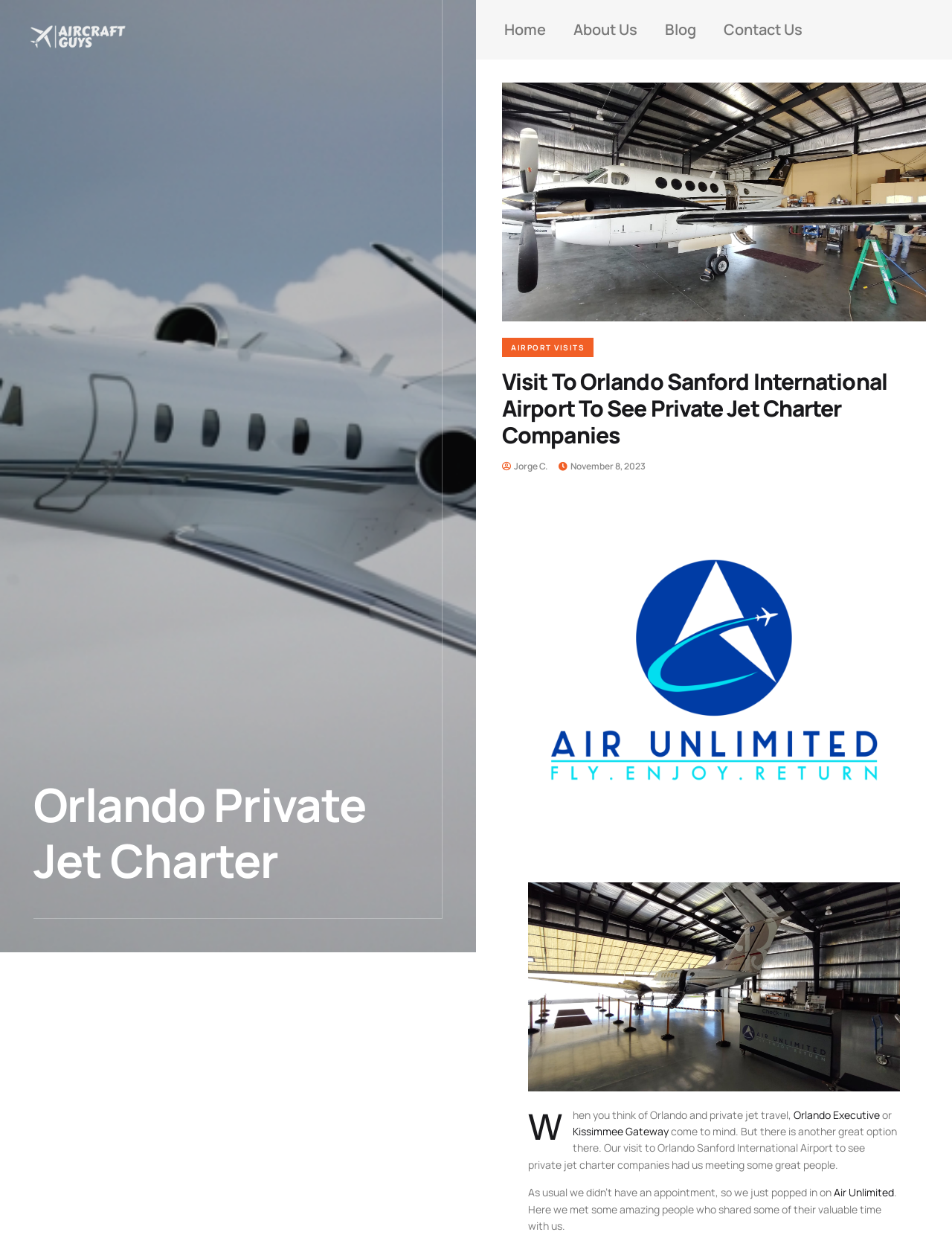Determine the bounding box coordinates of the region I should click to achieve the following instruction: "learn about Air Unlimited". Ensure the bounding box coordinates are four float numbers between 0 and 1, i.e., [left, top, right, bottom].

[0.876, 0.96, 0.939, 0.971]